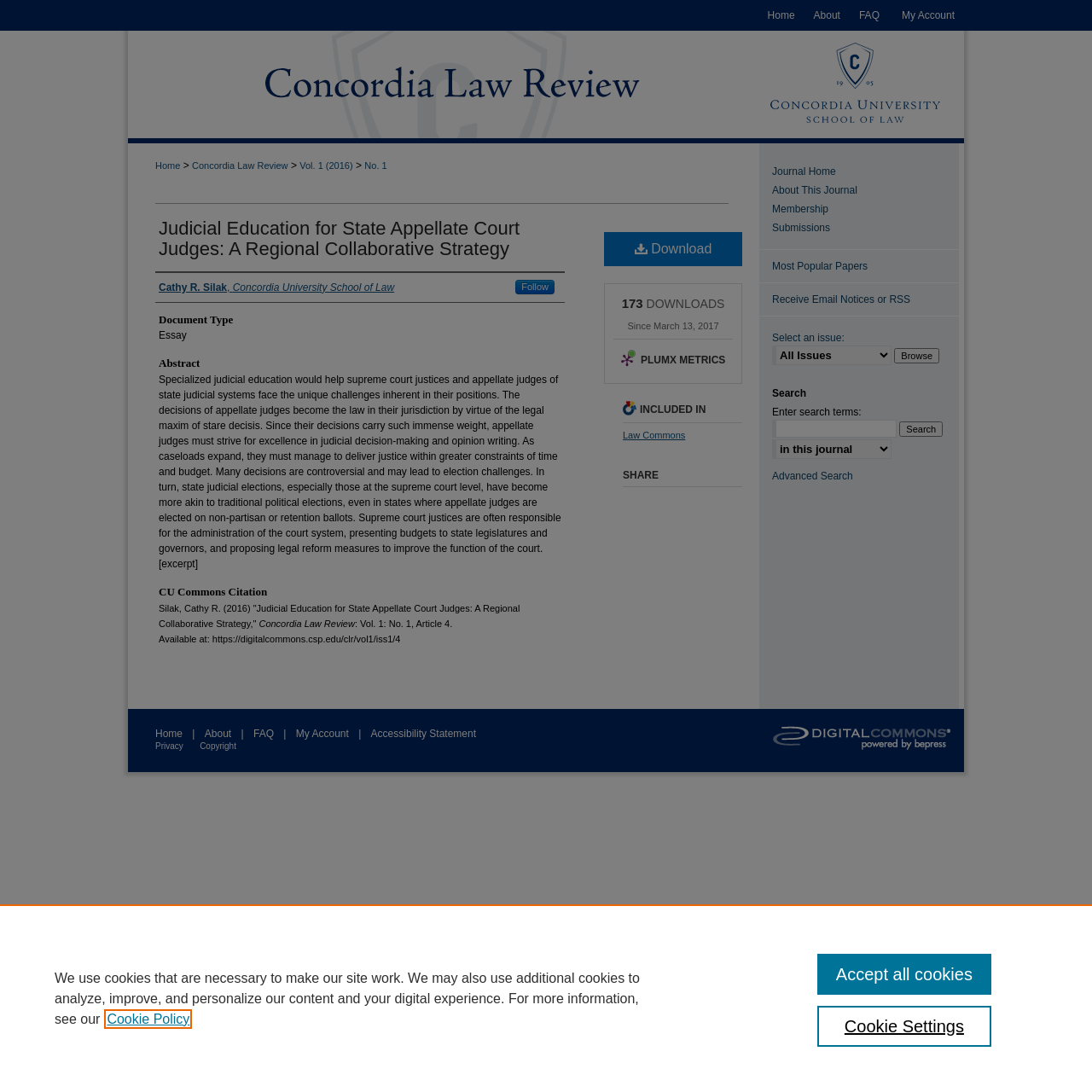Using the details from the image, please elaborate on the following question: What is the title of the article?

I found the title of the article by looking at the link with the text 'Judicial Education for State Appellate Court Judges: A Regional Collaborative Strategy' which is located at the top of the webpage, indicating that it is the title of the article.